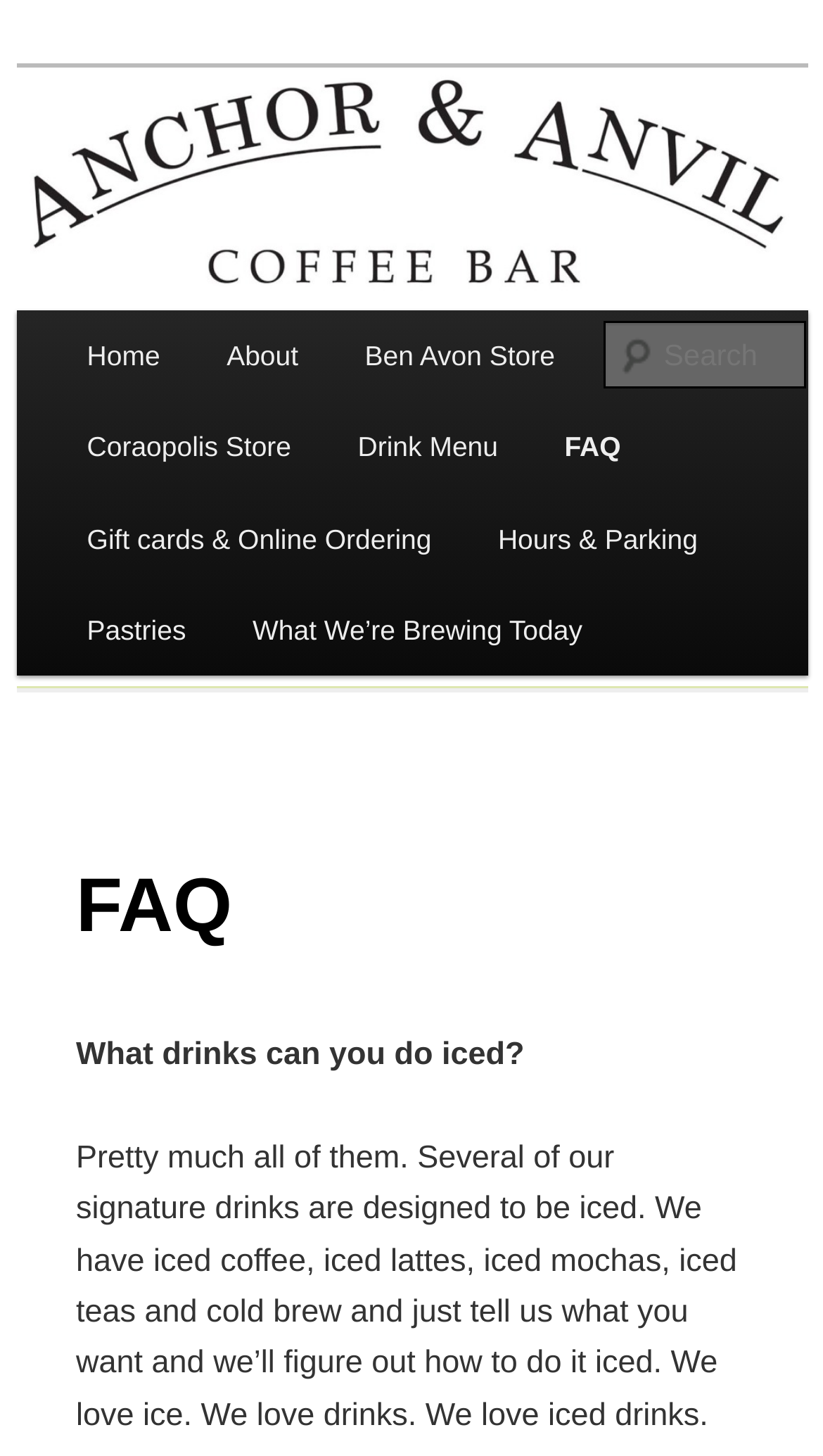Locate the bounding box coordinates of the element you need to click to accomplish the task described by this instruction: "Search for something".

[0.732, 0.22, 0.978, 0.267]